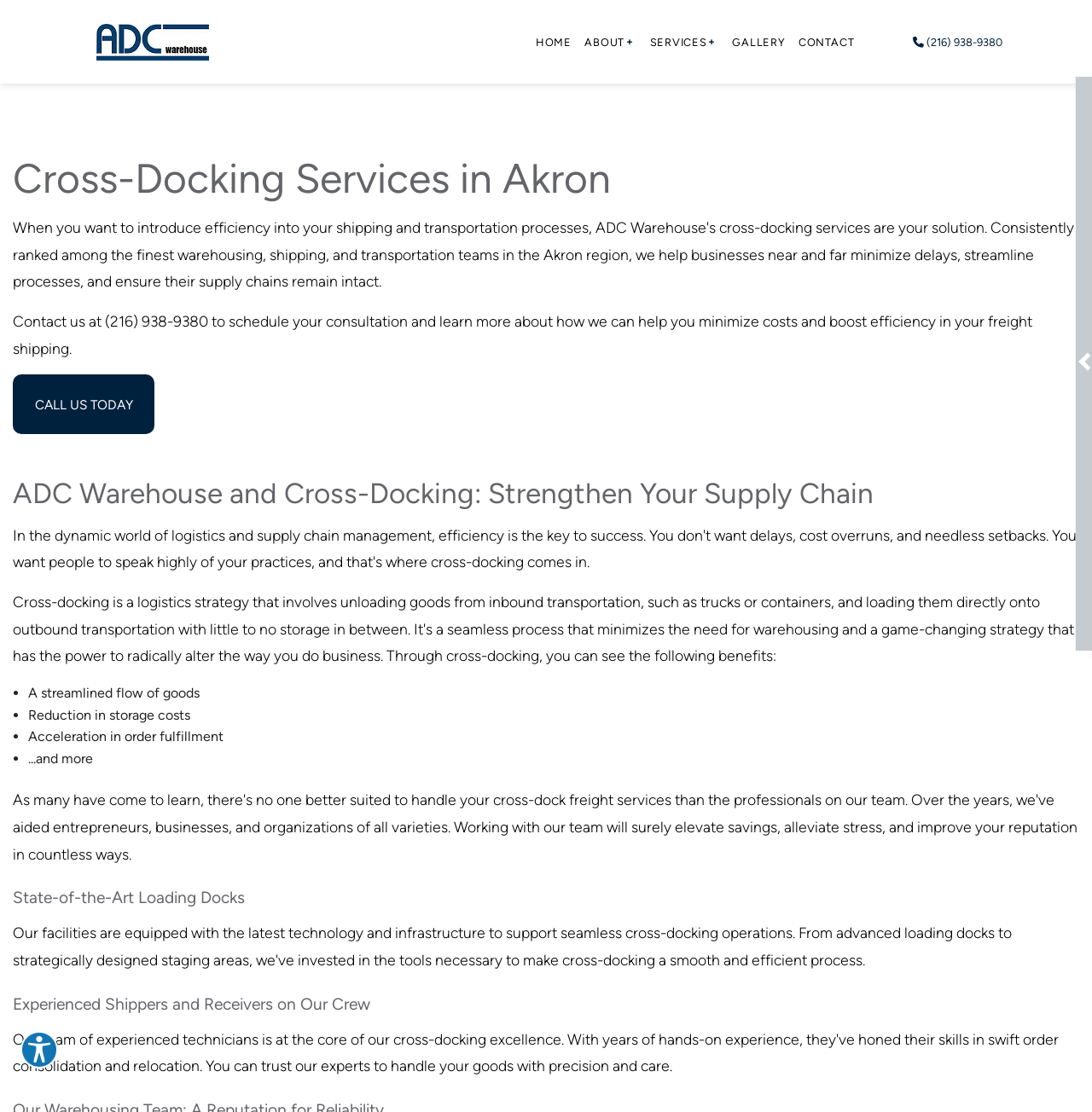Identify the bounding box coordinates for the UI element described as: "Home".

None